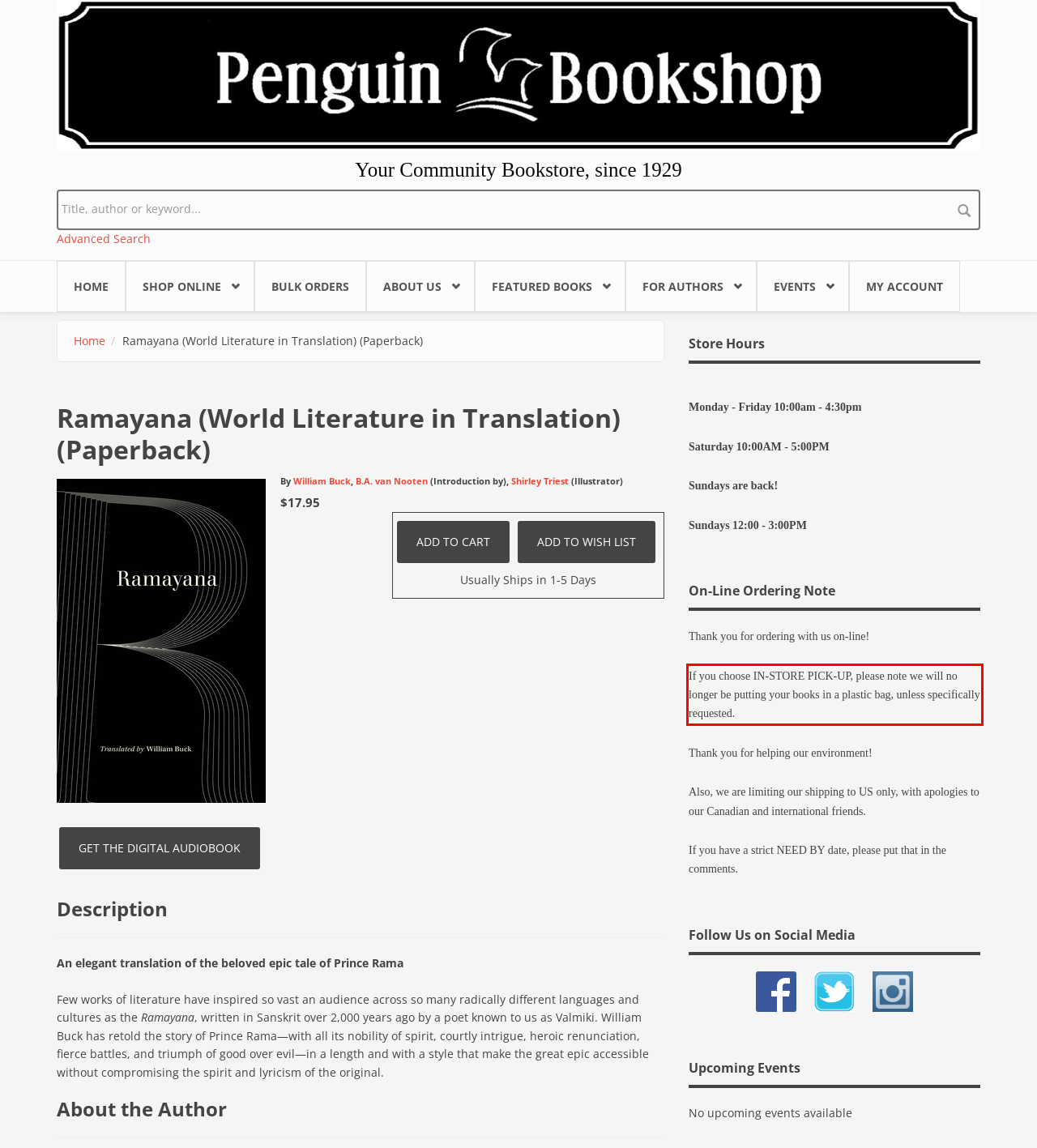The screenshot you have been given contains a UI element surrounded by a red rectangle. Use OCR to read and extract the text inside this red rectangle.

If you choose IN-STORE PICK-UP, please note we will no longer be putting your books in a plastic bag, unless specifically requested.